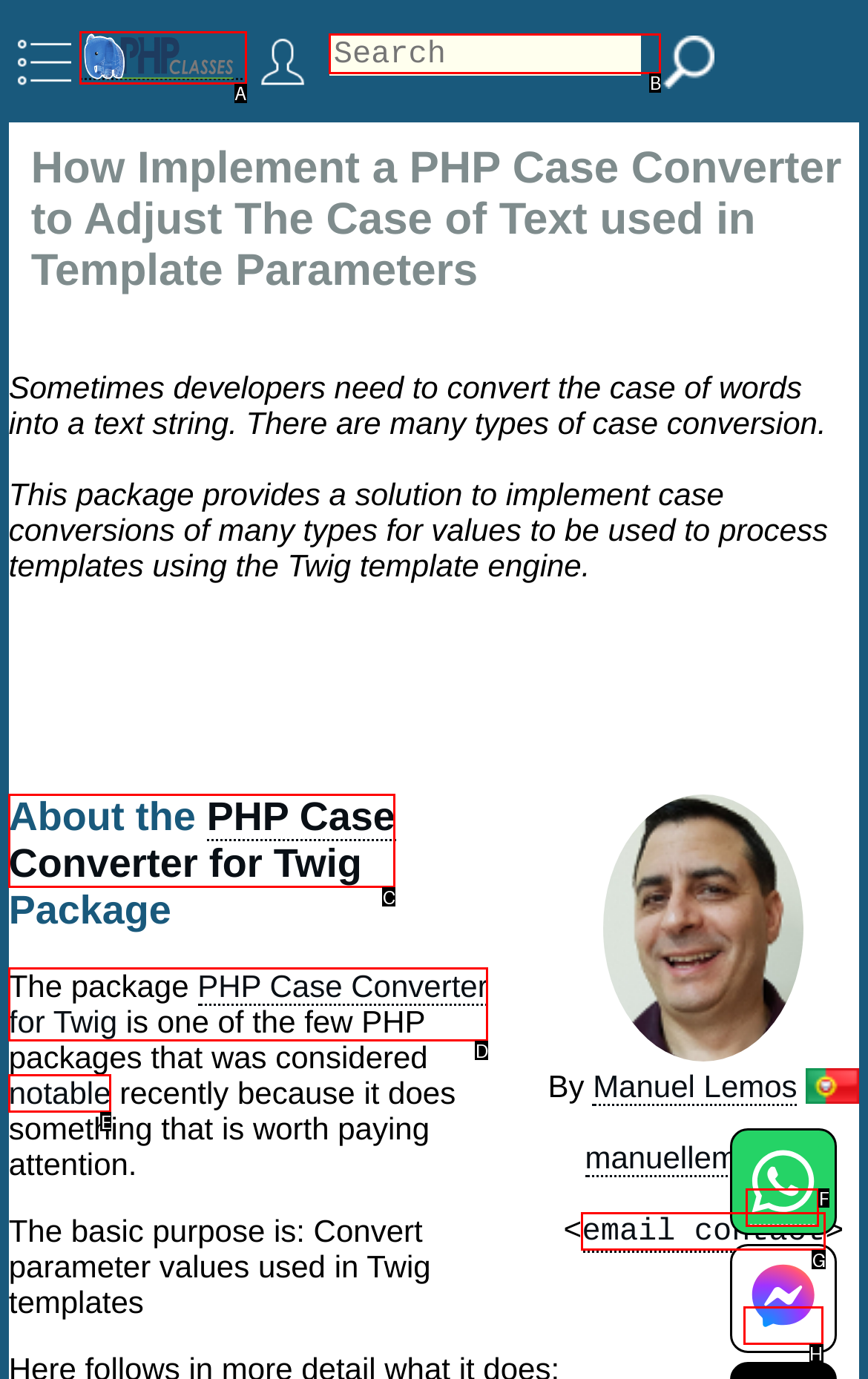Indicate which HTML element you need to click to complete the task: View the logo. Provide the letter of the selected option directly.

A